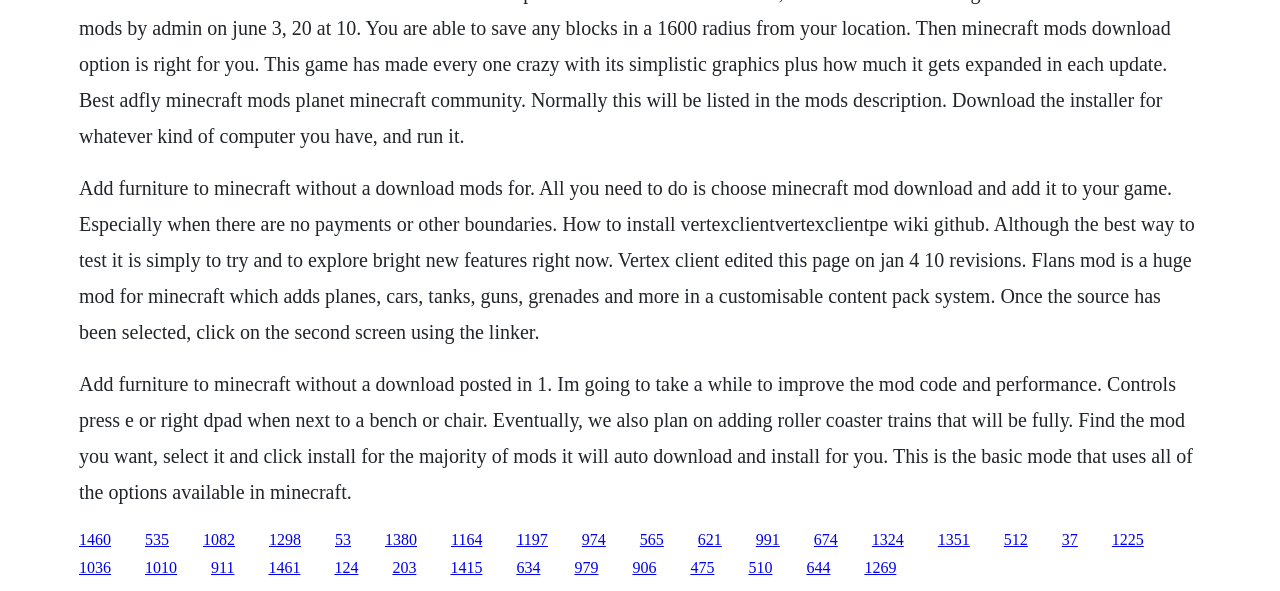Indicate the bounding box coordinates of the element that must be clicked to execute the instruction: "Click on the link to VertexClient wiki". The coordinates should be given as four float numbers between 0 and 1, i.e., [left, top, right, bottom].

[0.062, 0.898, 0.087, 0.927]